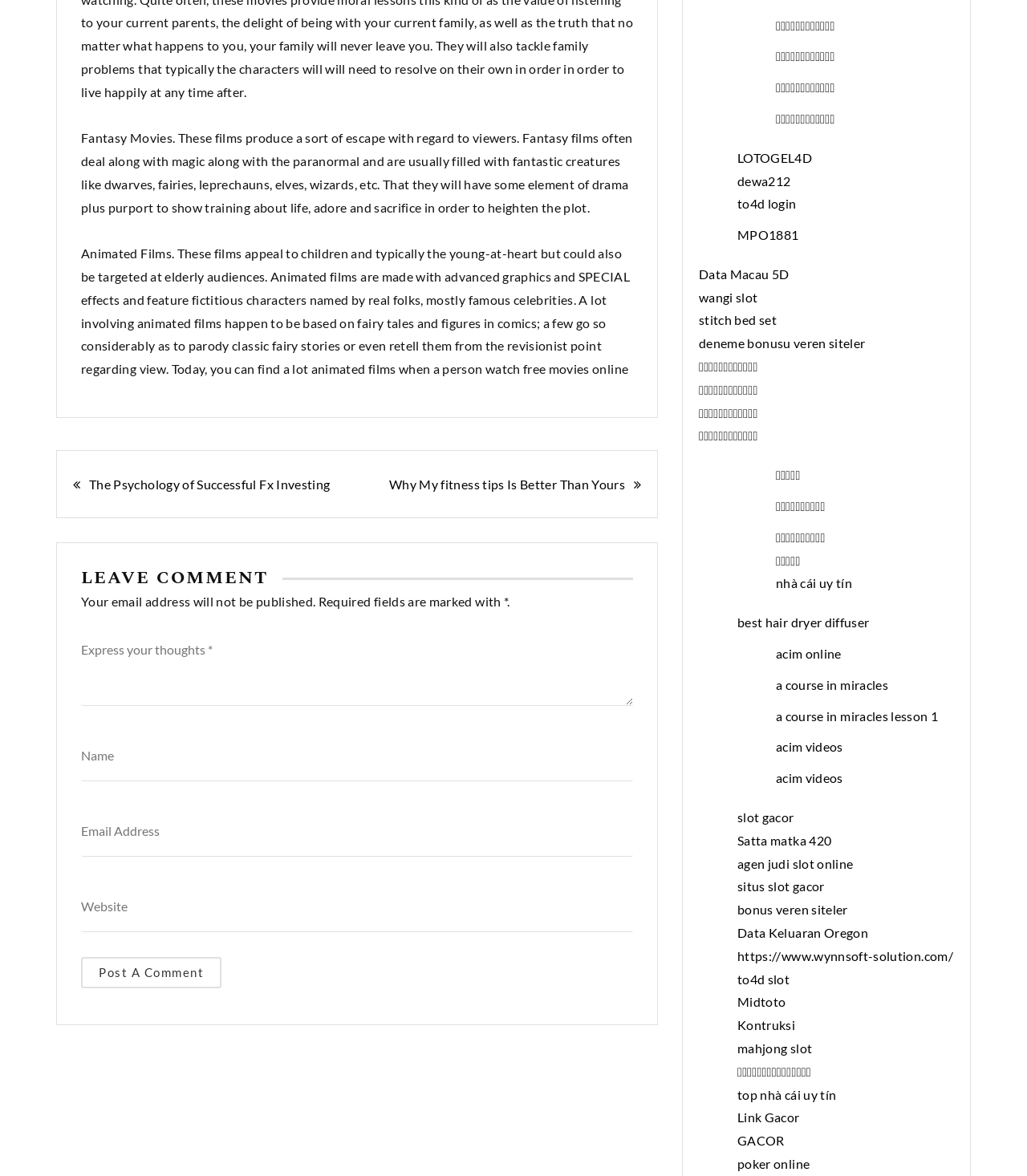Find the bounding box coordinates of the element I should click to carry out the following instruction: "Click the 'The Psychology of Successful Fx Investing' link".

[0.071, 0.404, 0.348, 0.42]